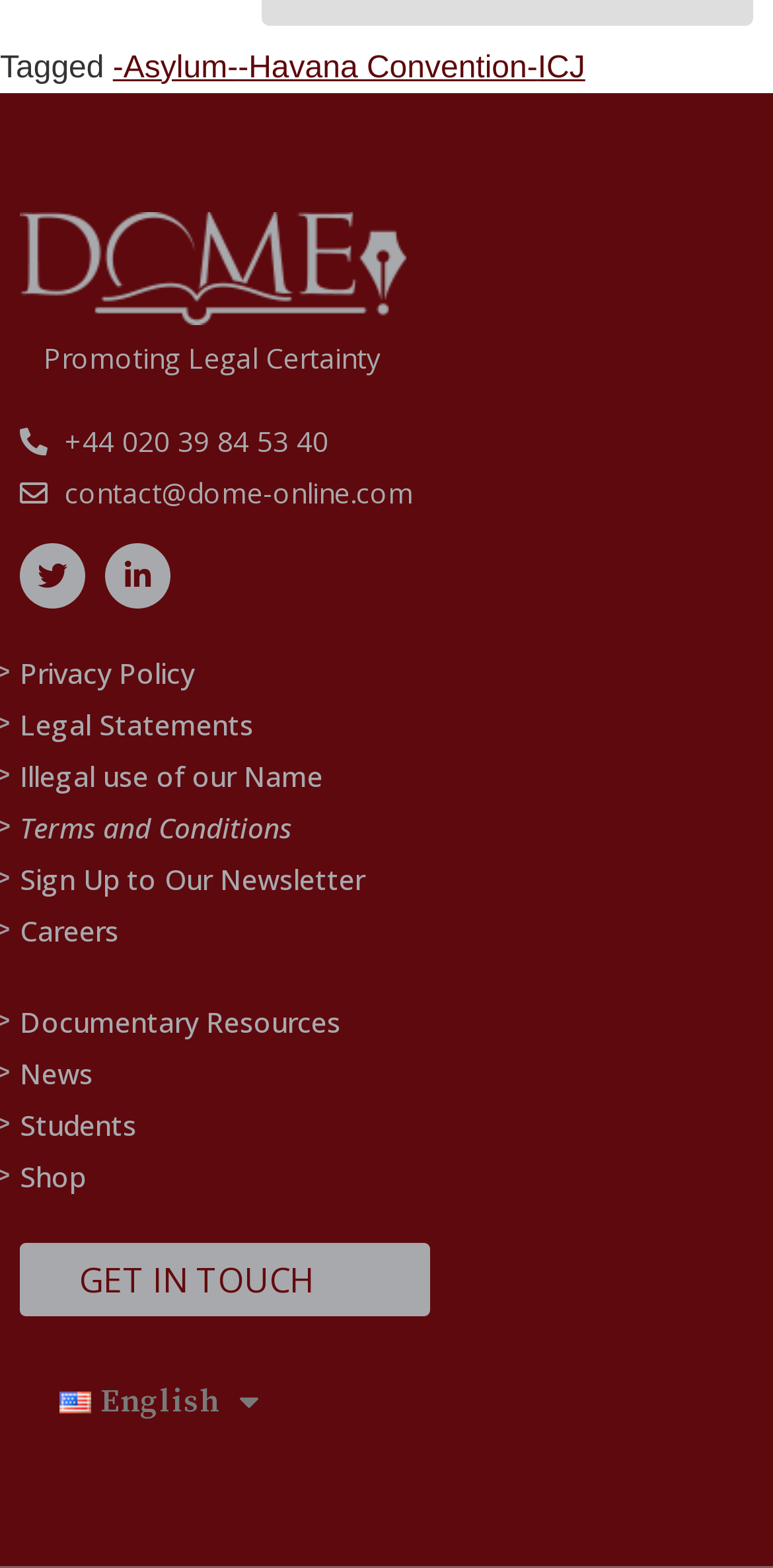Identify the bounding box coordinates of the region I need to click to complete this instruction: "Visit Twitter page".

[0.026, 0.347, 0.11, 0.388]